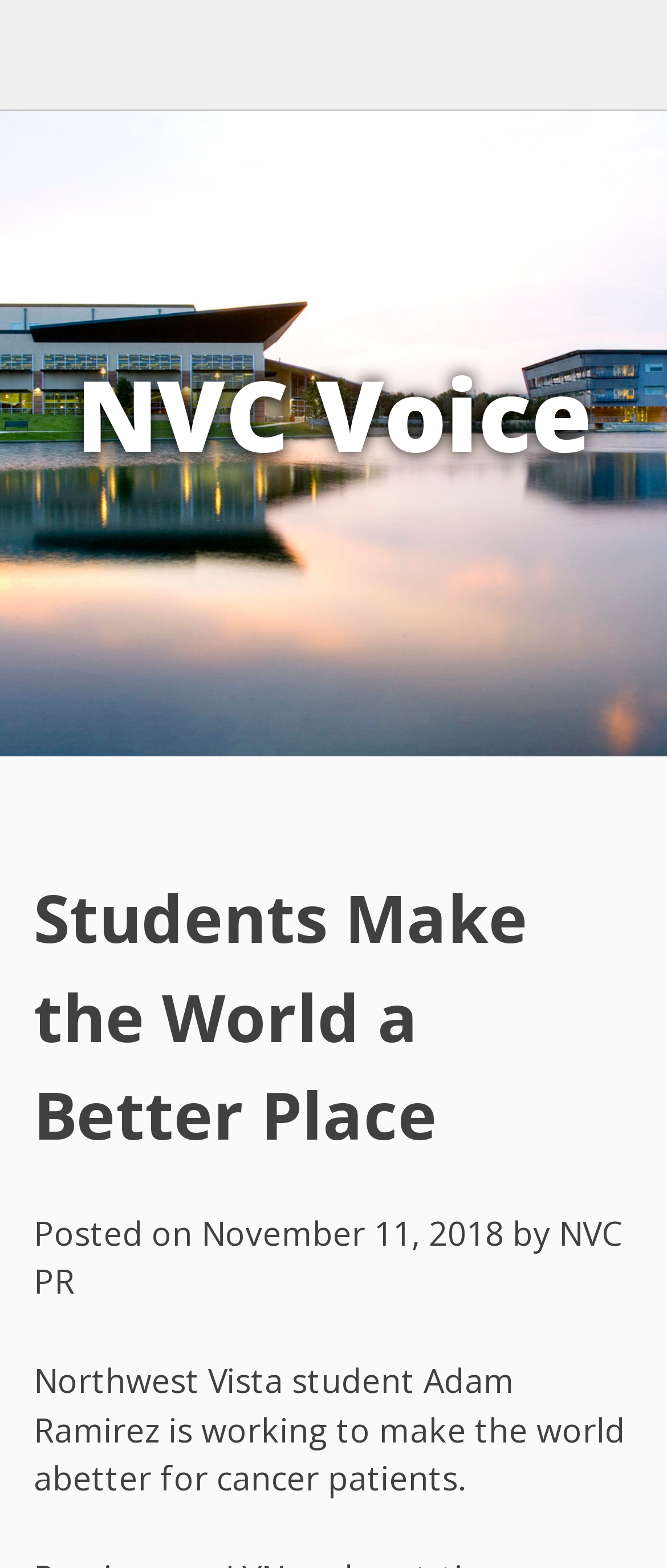What is the purpose of Adam Ramirez's work?
Please provide a comprehensive answer to the question based on the webpage screenshot.

The article mentions 'Northwest Vista student Adam Ramirez is working to make the world a better place for cancer patients.' which indicates that the purpose of Adam Ramirez's work is to help cancer patients.